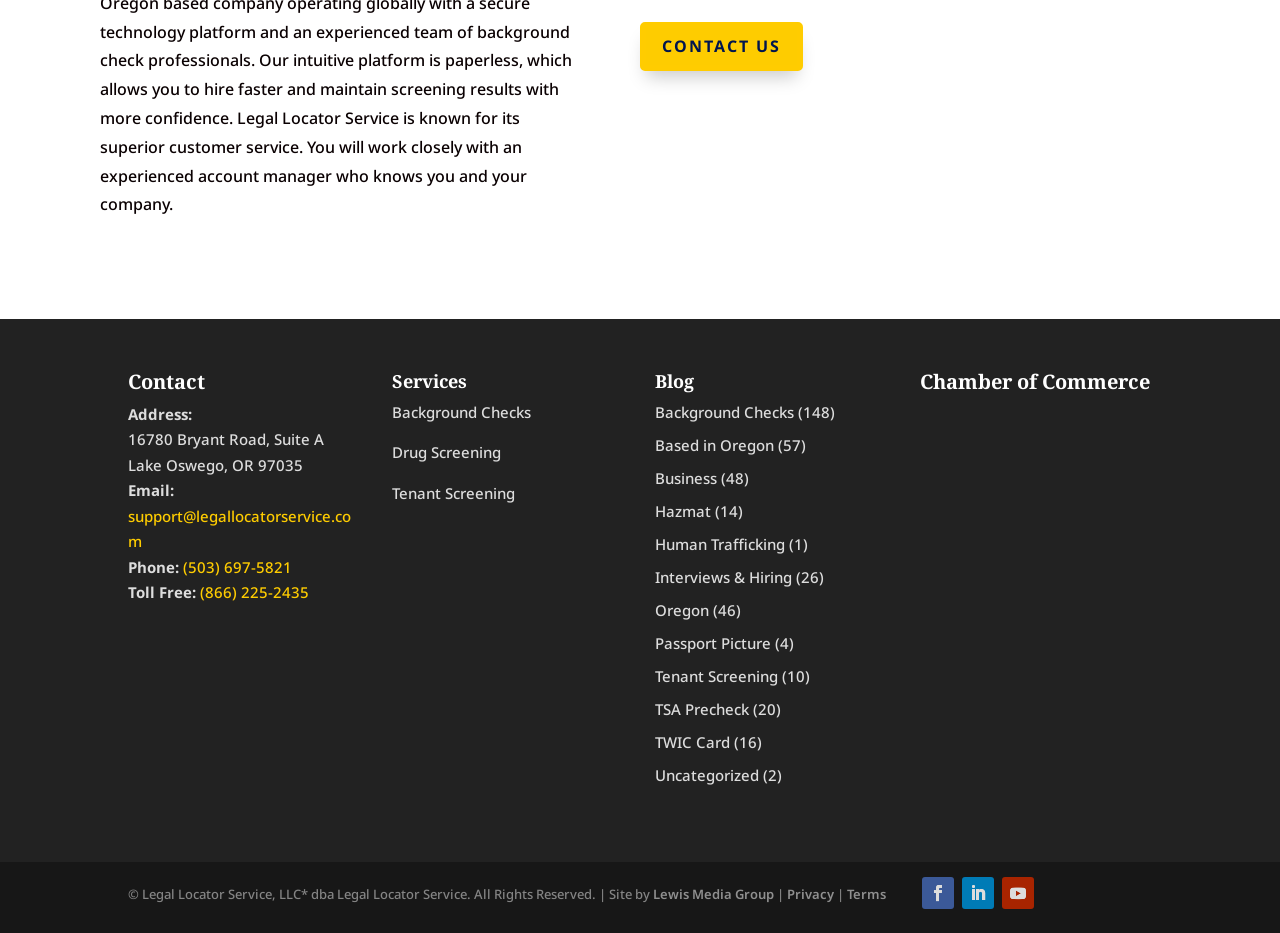What is the phone number of Legal Locator Service?
Examine the image and provide an in-depth answer to the question.

I found the phone number by looking at the 'Phone:' label and the corresponding link '(503) 697-5821' in the contact information section.